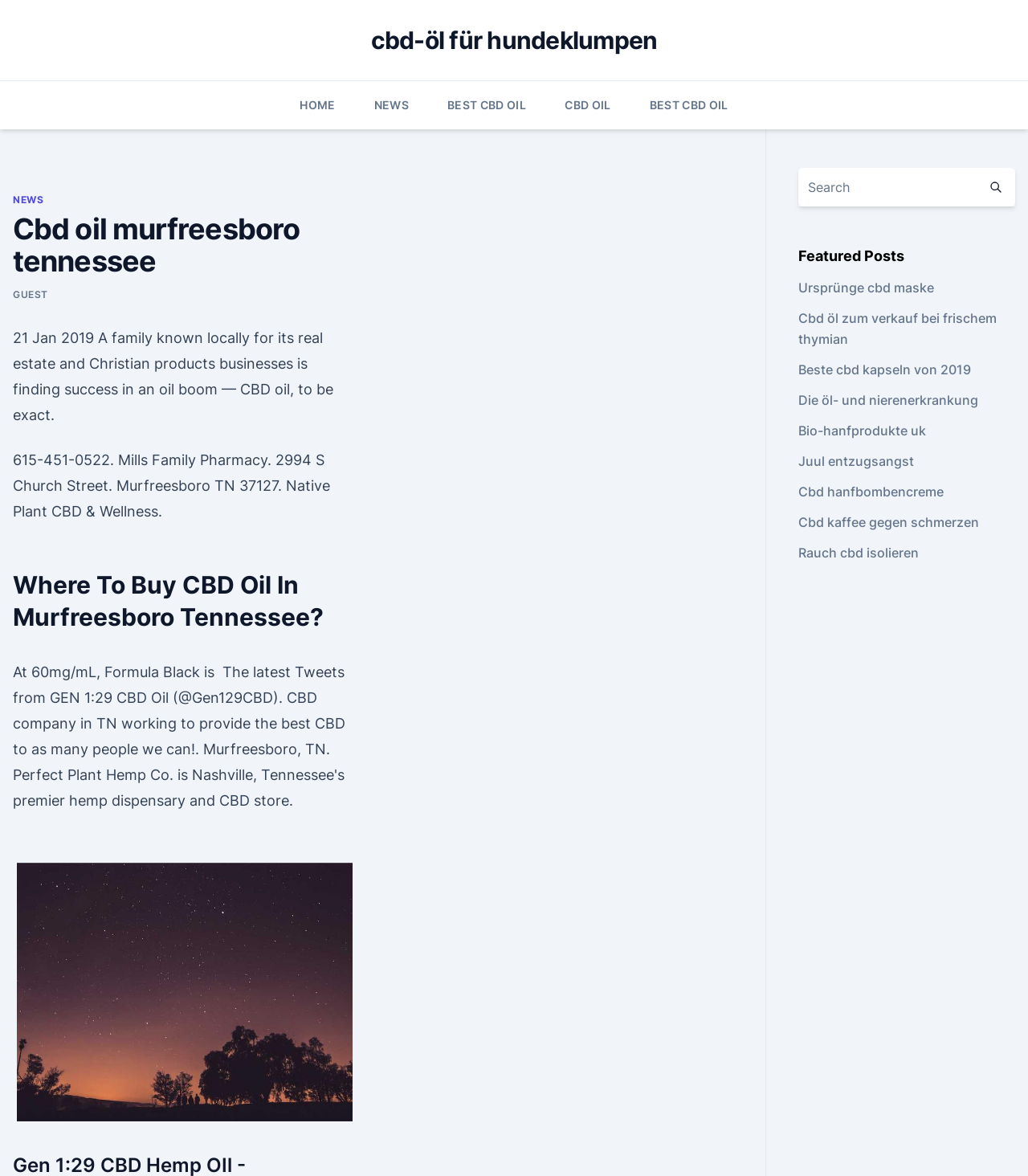Provide a thorough and detailed response to the question by examining the image: 
What is the address of Native Plant CBD & Wellness?

I found the address by looking at the text block that mentions Native Plant CBD & Wellness, which is located at the same address as Mills Family Pharmacy, 2994 S Church Street, Murfreesboro TN 37127.